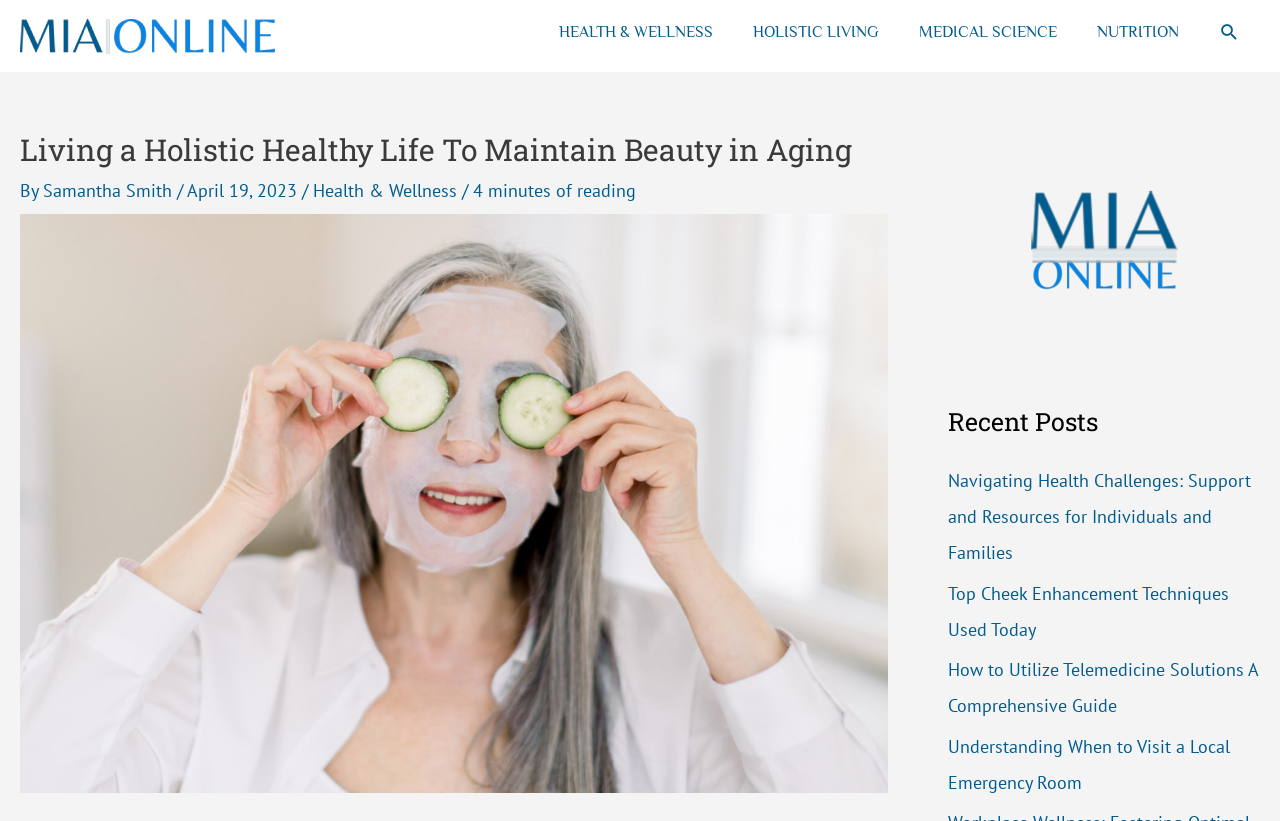Identify the title of the webpage and provide its text content.

Living a Holistic Healthy Life To Maintain Beauty in Aging